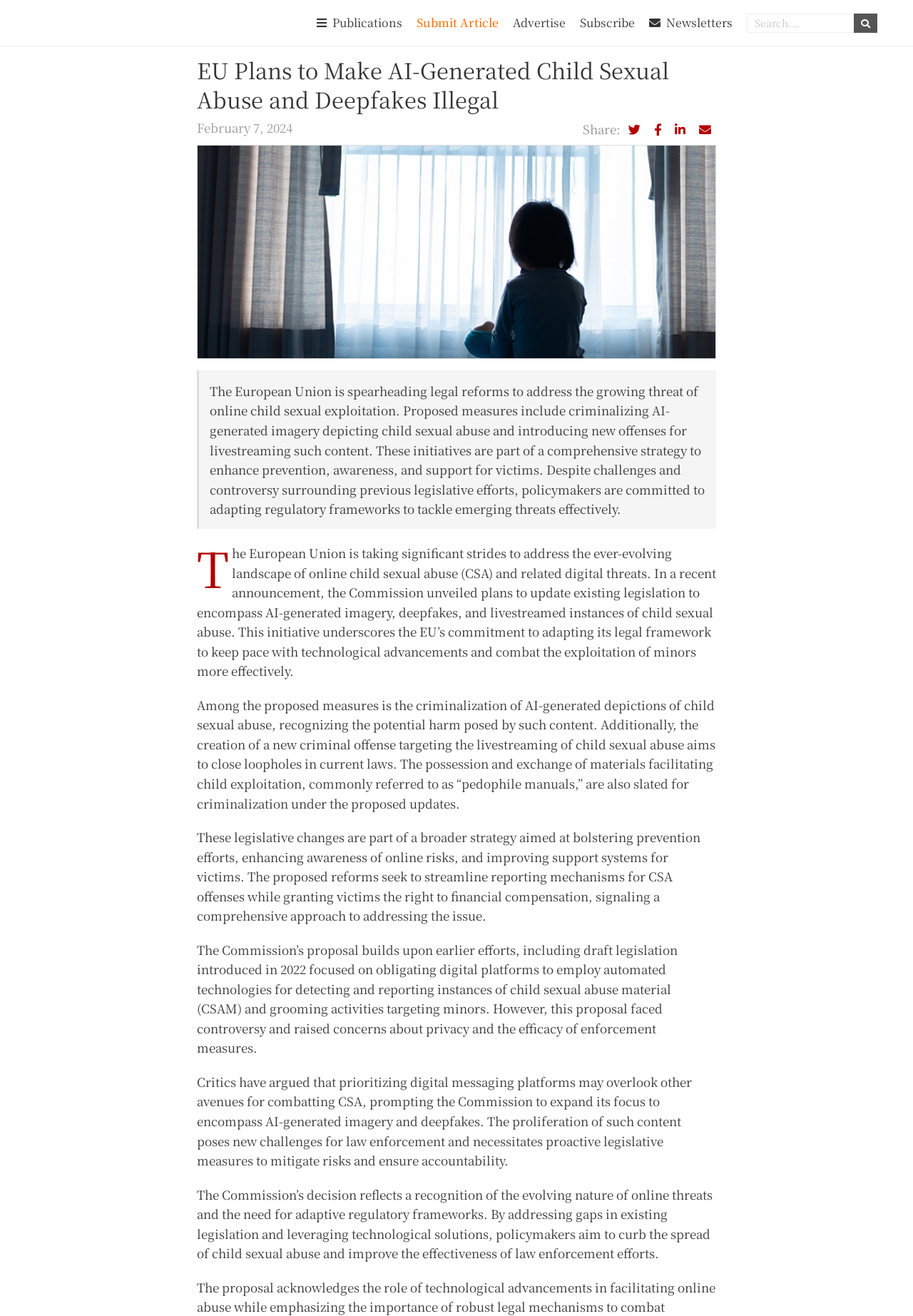Determine the bounding box coordinates for the element that should be clicked to follow this instruction: "Visit Distil AI website". The coordinates should be given as four float numbers between 0 and 1, in the format [left, top, right, bottom].

[0.047, 0.005, 0.258, 0.027]